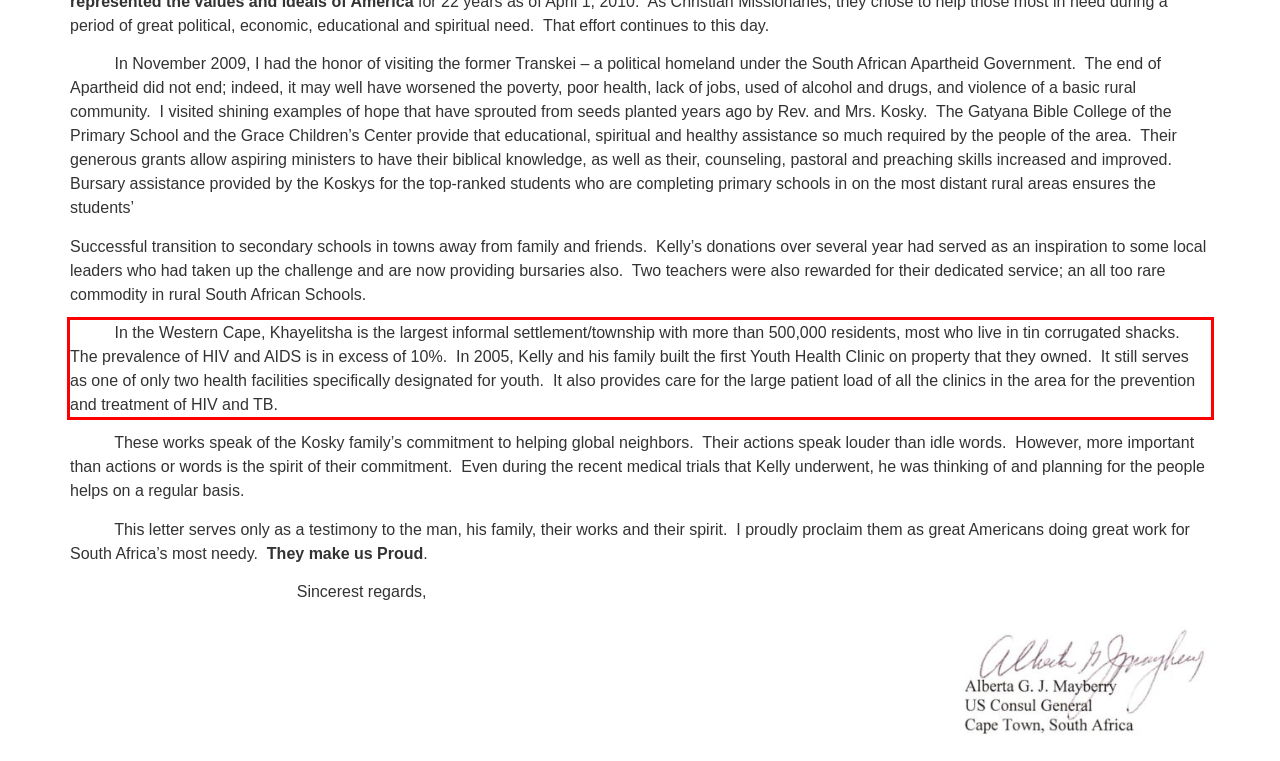Given a screenshot of a webpage containing a red rectangle bounding box, extract and provide the text content found within the red bounding box.

In the Western Cape, Khayelitsha is the largest informal settlement/township with more than 500,000 residents, most who live in tin corrugated shacks. The prevalence of HIV and AIDS is in excess of 10%. In 2005, Kelly and his family built the first Youth Health Clinic on property that they owned. It still serves as one of only two health facilities specifically designated for youth. It also provides care for the large patient load of all the clinics in the area for the prevention and treatment of HIV and TB.